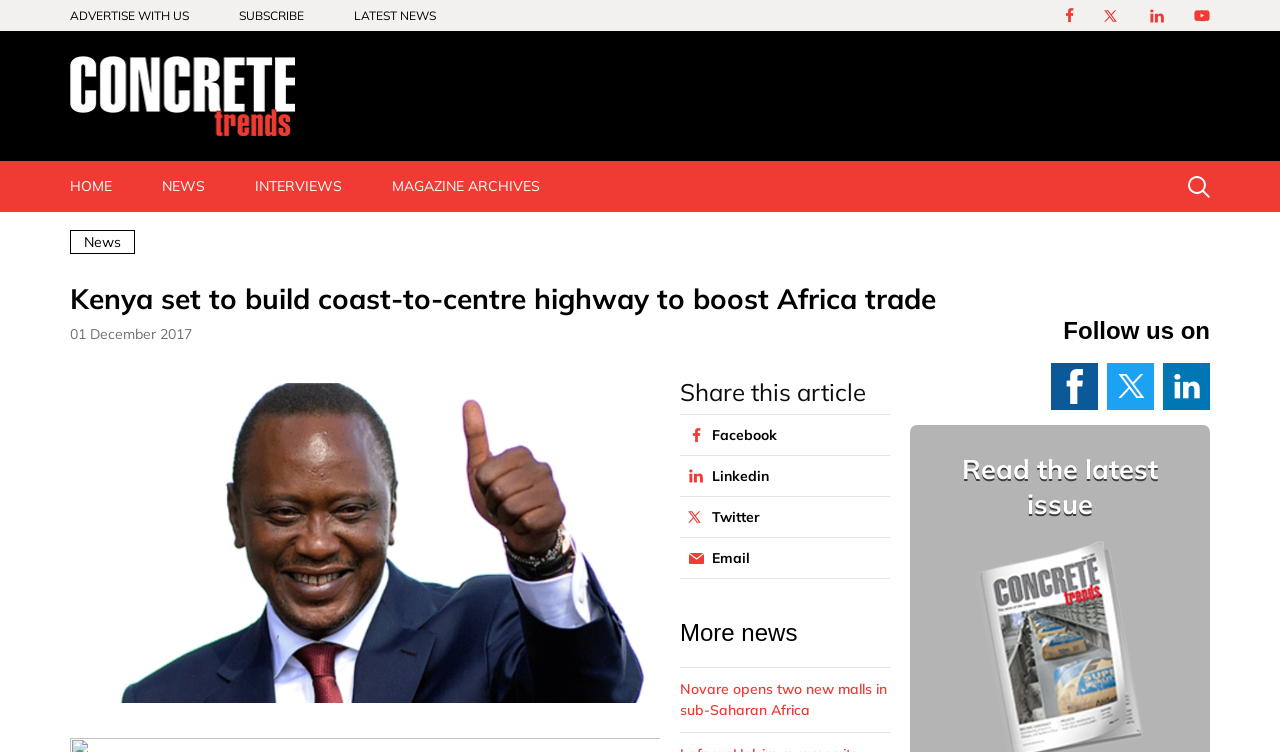Given the element description, predict the bounding box coordinates in the format (top-left x, top-left y, bottom-right x, bottom-right y). Make sure all values are between 0 and 1. Here is the element description: Terms of Use

None